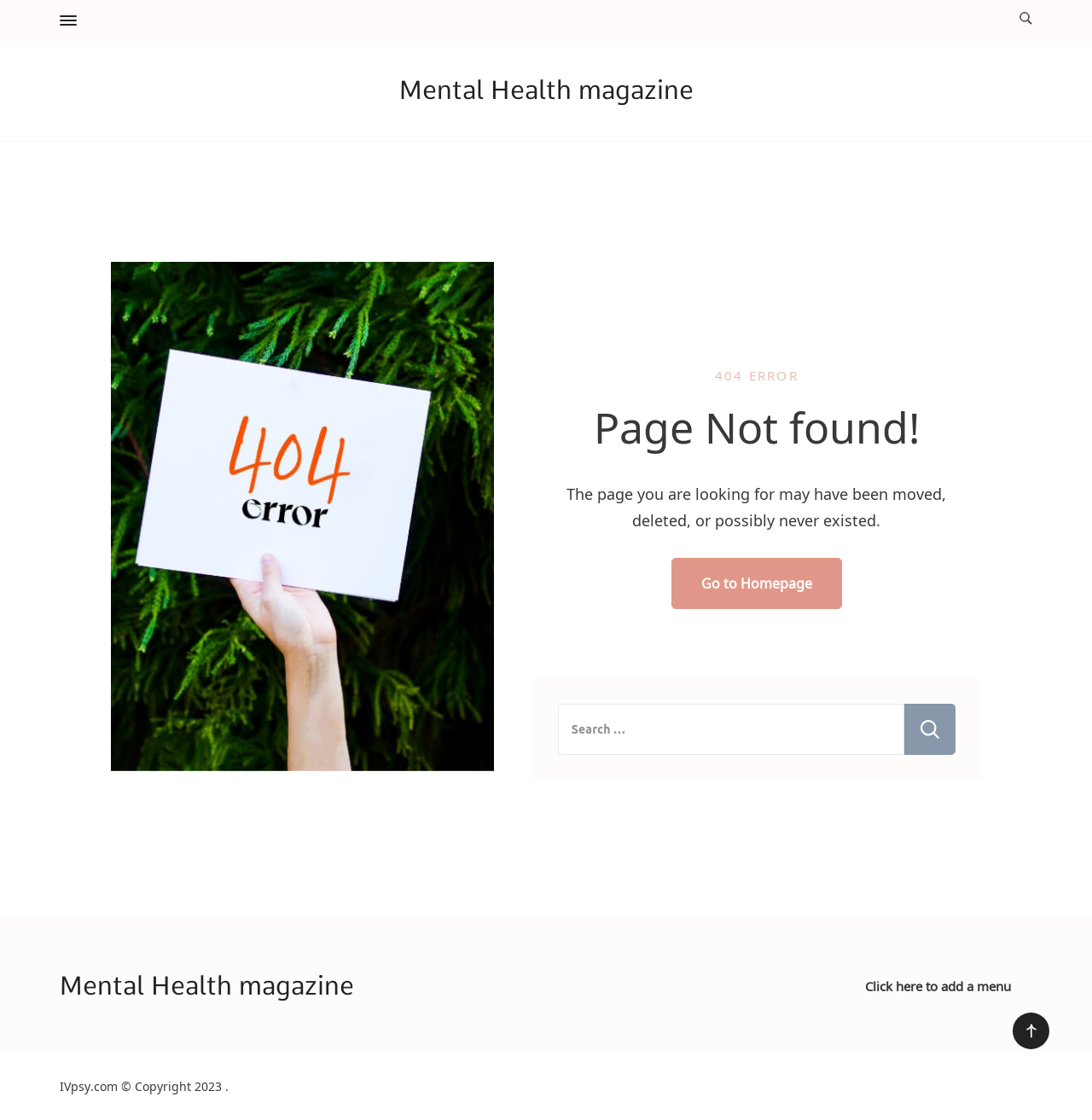Describe all the key features of the webpage in detail.

The webpage is a "Page Not Found" error page from Mental Health magazine. At the top left corner, there is a button. On the opposite side, at the top right corner, there is another button accompanied by a small image. Below these buttons, a prominent link to "Mental Health magazine" is centered.

The main content area begins below these elements, taking up most of the page. Within this area, a large figure containing an "error image" is positioned on the left side. To the right of the figure, a bold "404 ERROR" text is displayed, followed by a heading that reads "Page Not found!". Below this heading, a paragraph of text explains that the page may have been moved, deleted, or never existed.

Underneath this text, a link to "Go to Homepage" is provided. Next to it, a search bar is available, consisting of a text label "Search for:", a search box, and a "Search" button. 

At the very bottom of the page, there is a section containing three links: one to "Mental Health magazine", another to "Click here to add a menu", and a third link that is not explicitly labeled. A copyright notice "IVpsy.com © Copyright 2023" is also displayed in this section. Finally, a button is positioned at the bottom right corner of the page.